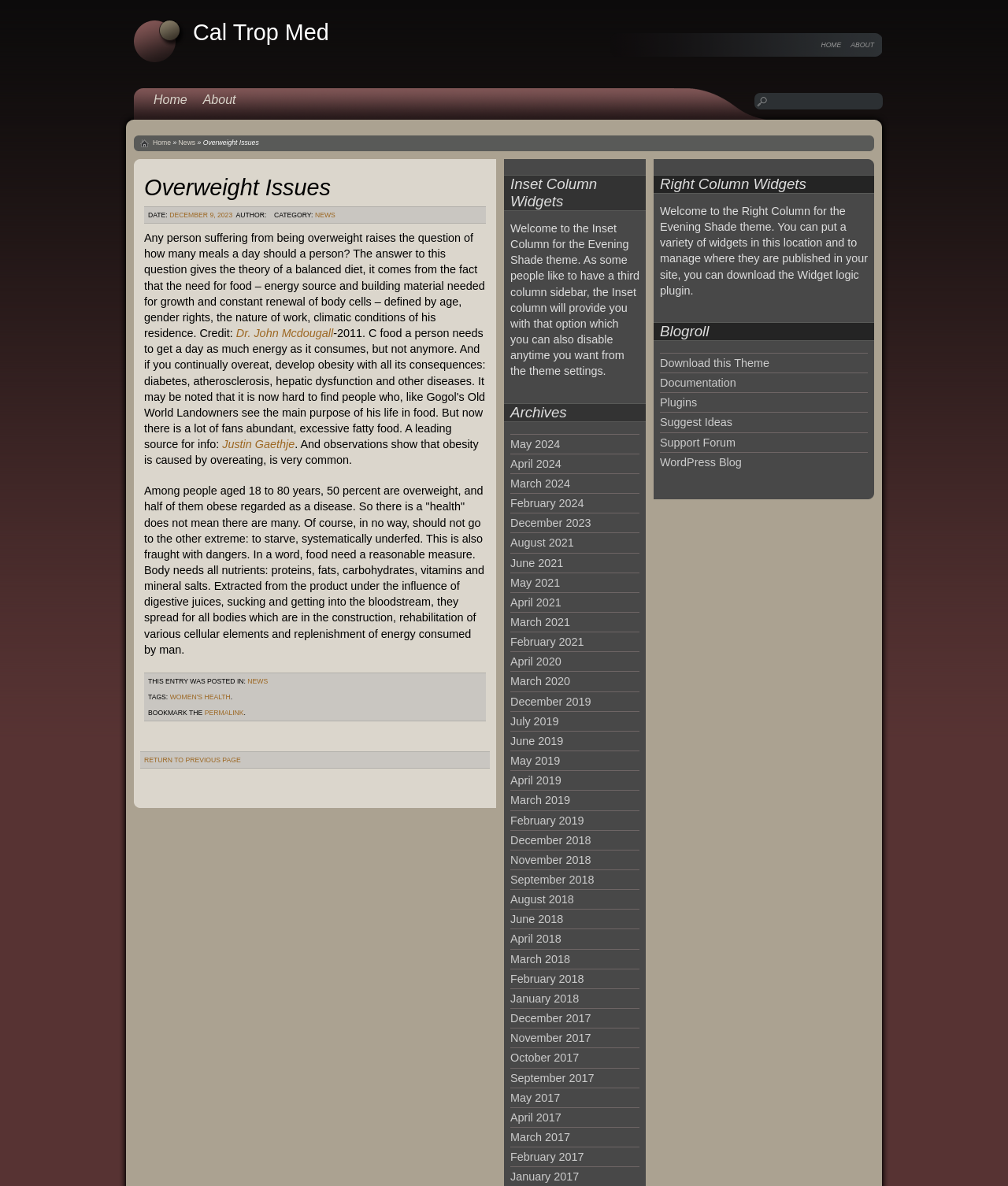Please find the bounding box coordinates of the section that needs to be clicked to achieve this instruction: "Search for something".

[0.746, 0.078, 0.875, 0.092]